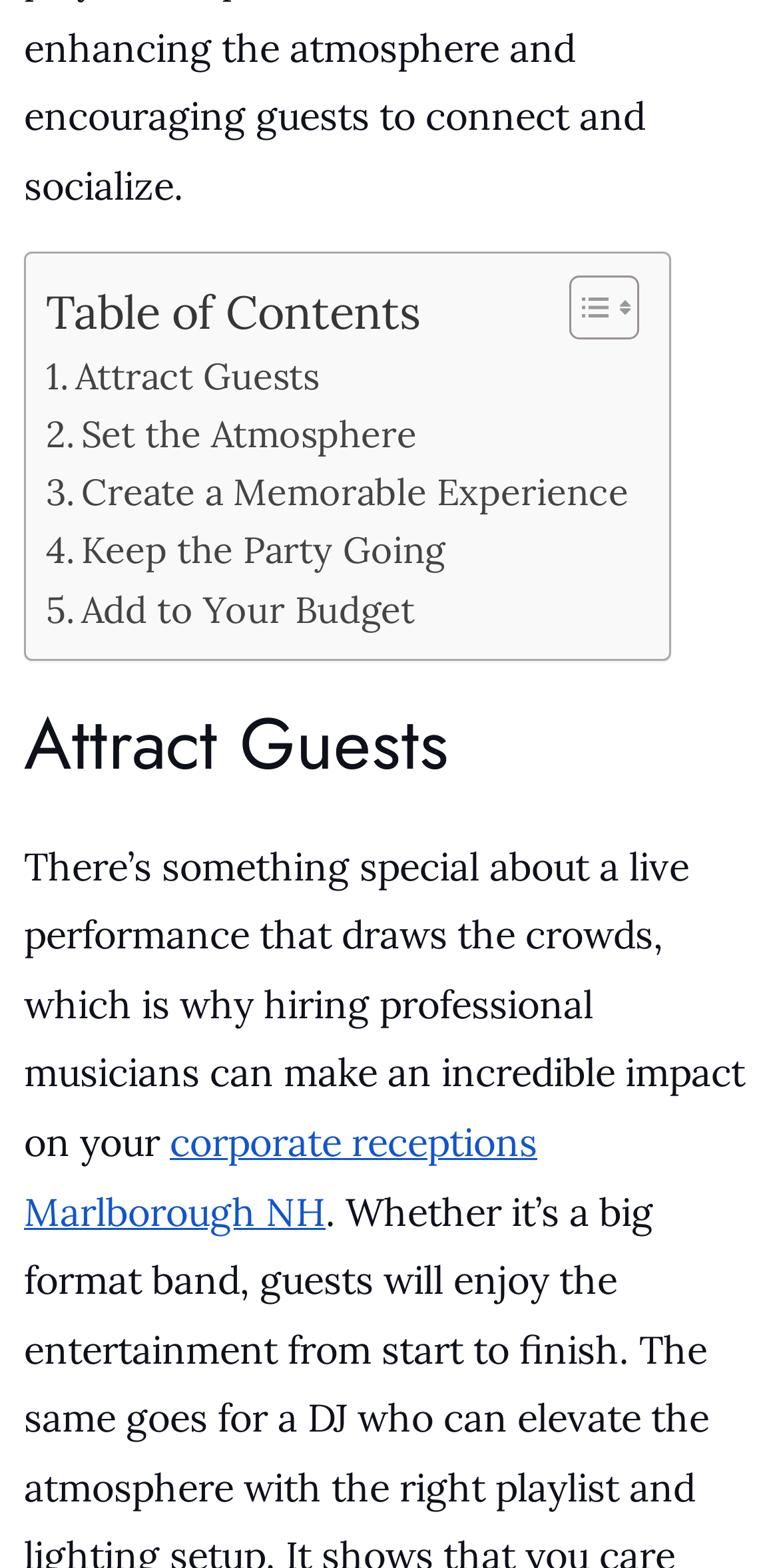From the element description Set the Atmosphere, predict the bounding box coordinates of the UI element. The coordinates must be specified in the format (top-left x, top-left y, bottom-right x, bottom-right y) and should be within the 0 to 1 range.

[0.059, 0.259, 0.535, 0.296]